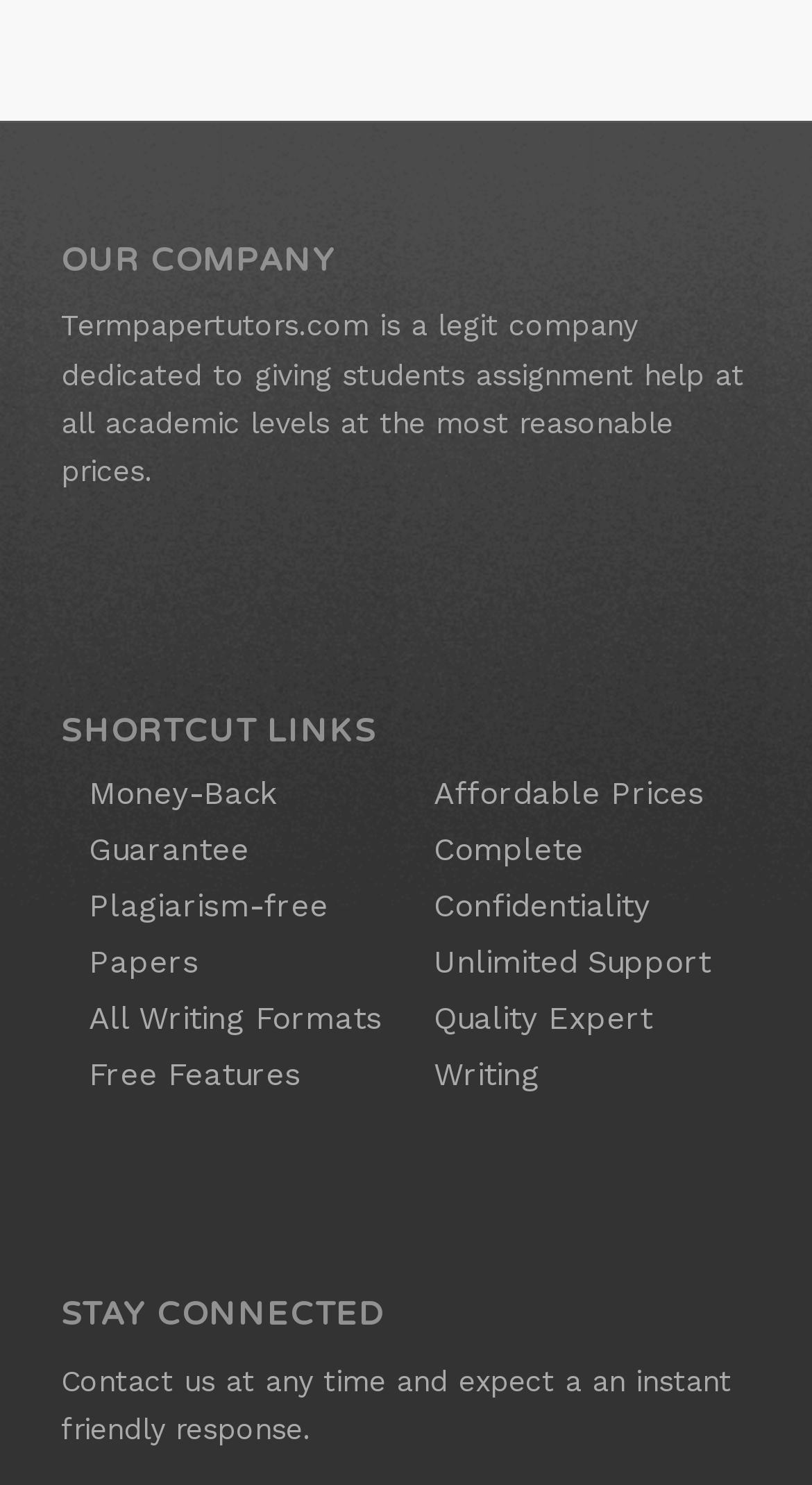Please identify the bounding box coordinates of the clickable element to fulfill the following instruction: "Click on 'Plagiarism-free Papers'". The coordinates should be four float numbers between 0 and 1, i.e., [left, top, right, bottom].

[0.109, 0.597, 0.404, 0.66]